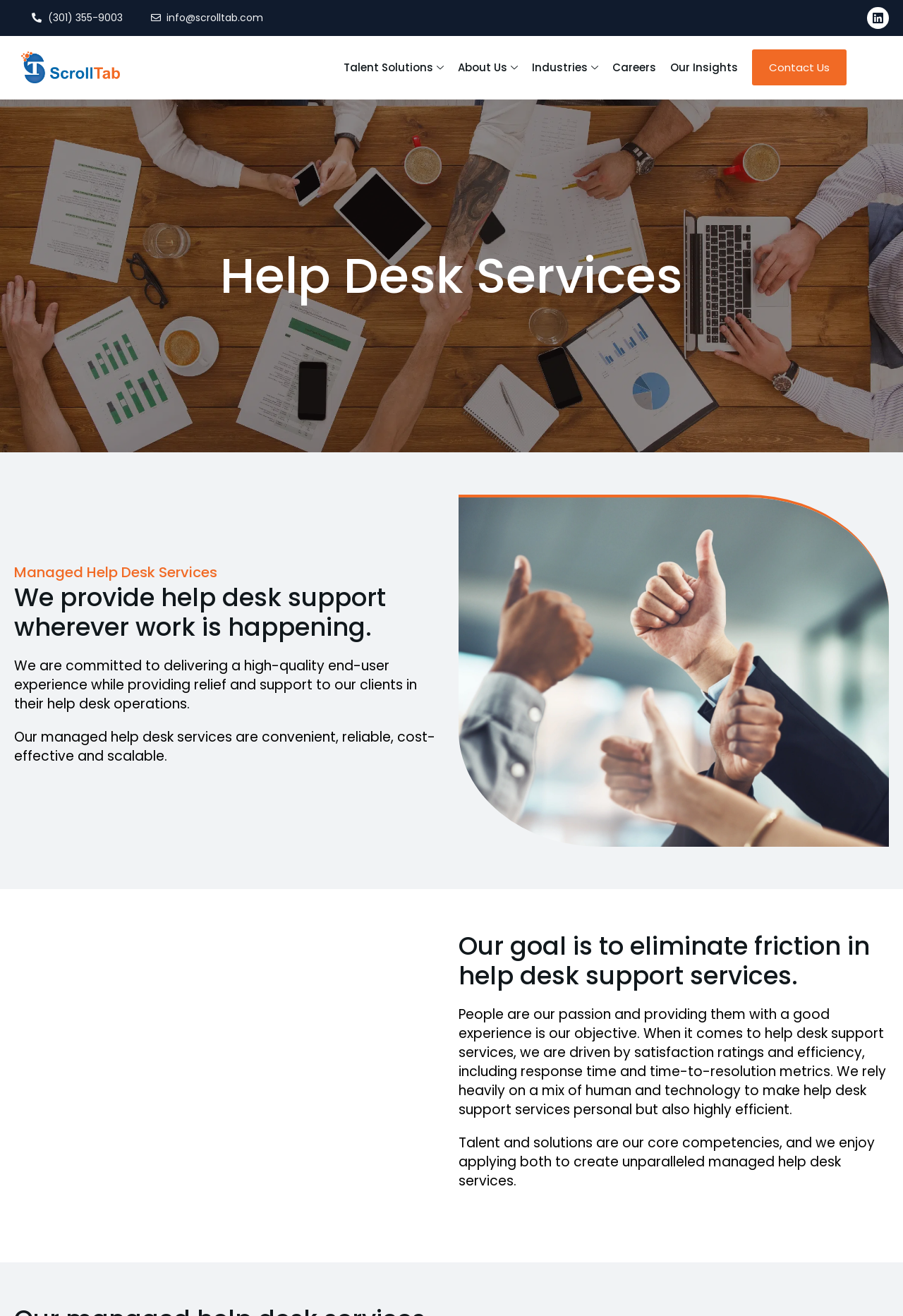Please locate the bounding box coordinates of the element that should be clicked to complete the given instruction: "Visit the LinkedIn page".

[0.96, 0.005, 0.984, 0.022]